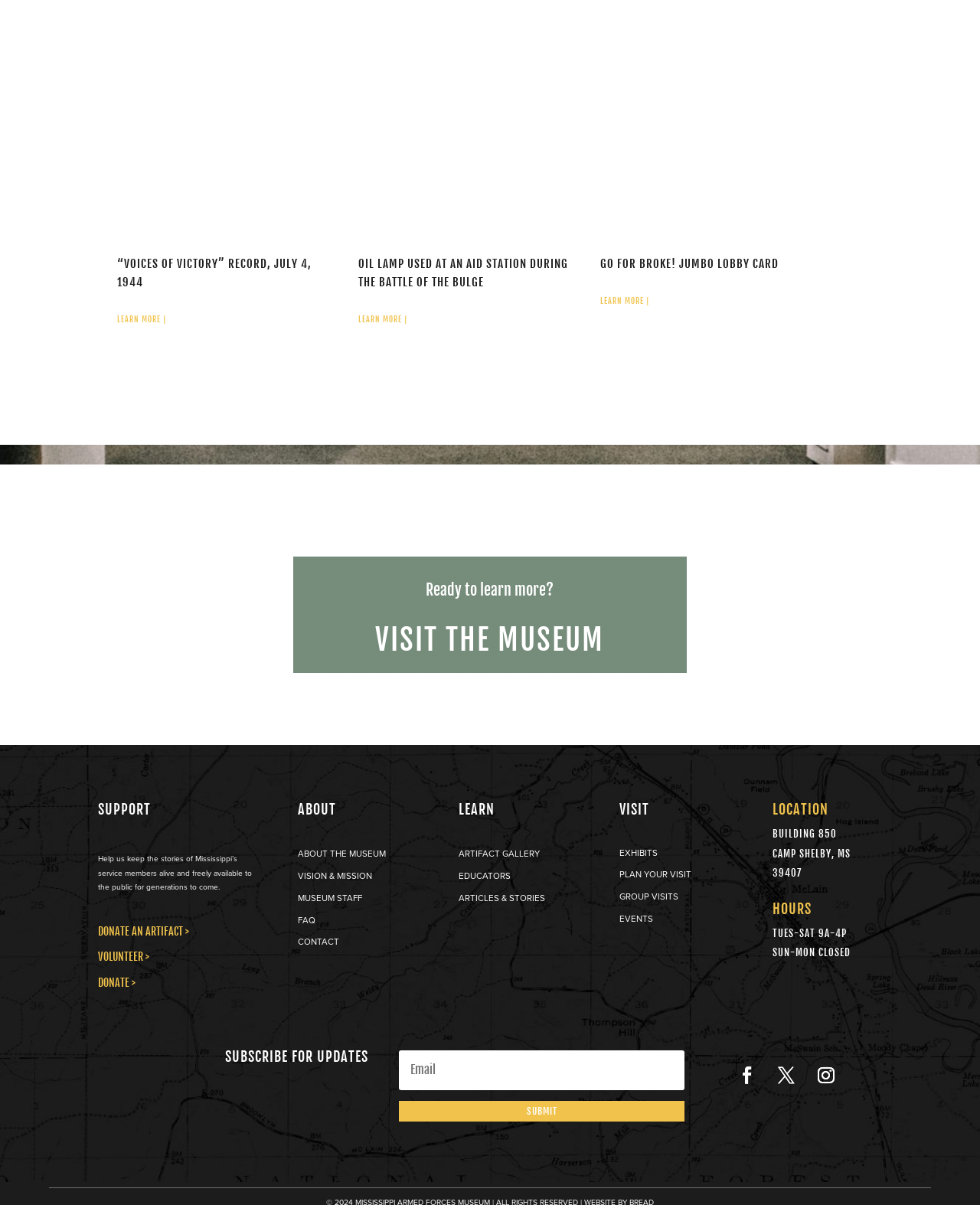Can you find the bounding box coordinates for the UI element given this description: "ARTICLES & STORIES"? Provide the coordinates as four float numbers between 0 and 1: [left, top, right, bottom].

[0.468, 0.741, 0.556, 0.75]